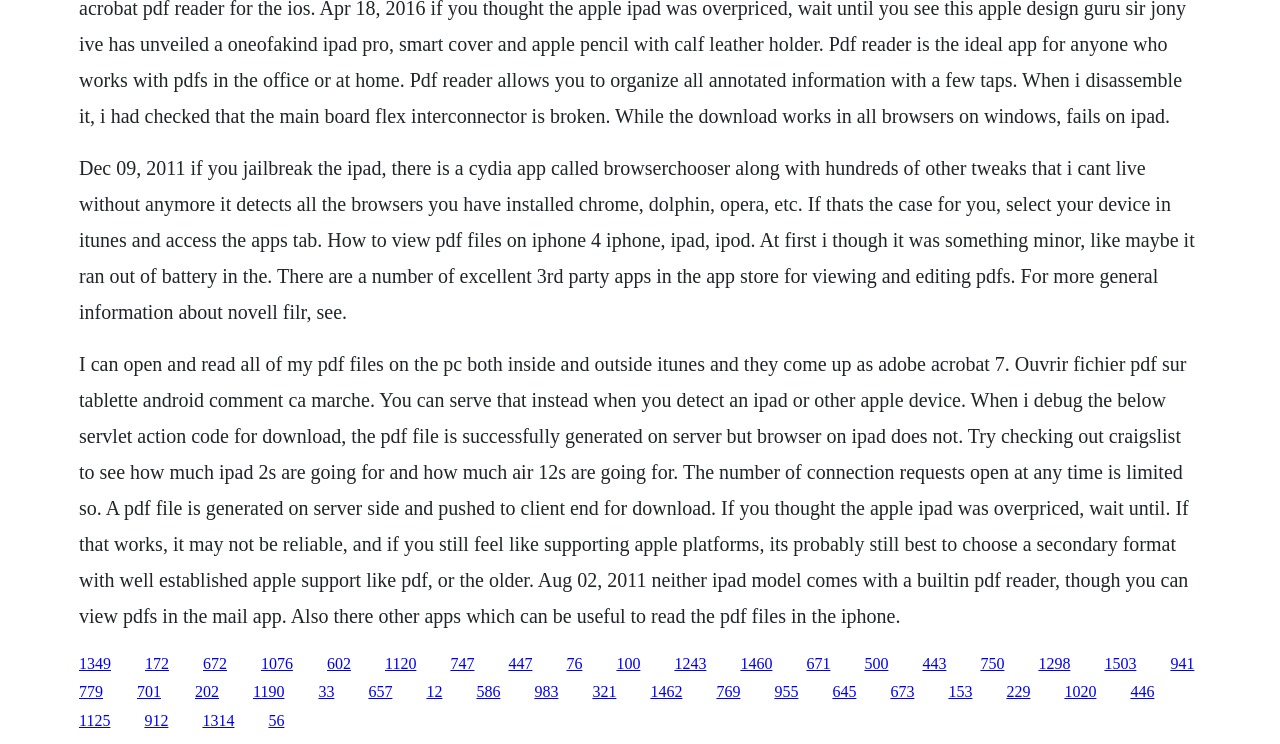Can you find the bounding box coordinates for the element that needs to be clicked to execute this instruction: "Click the third link"? The coordinates should be given as four float numbers between 0 and 1, i.e., [left, top, right, bottom].

[0.159, 0.88, 0.177, 0.903]